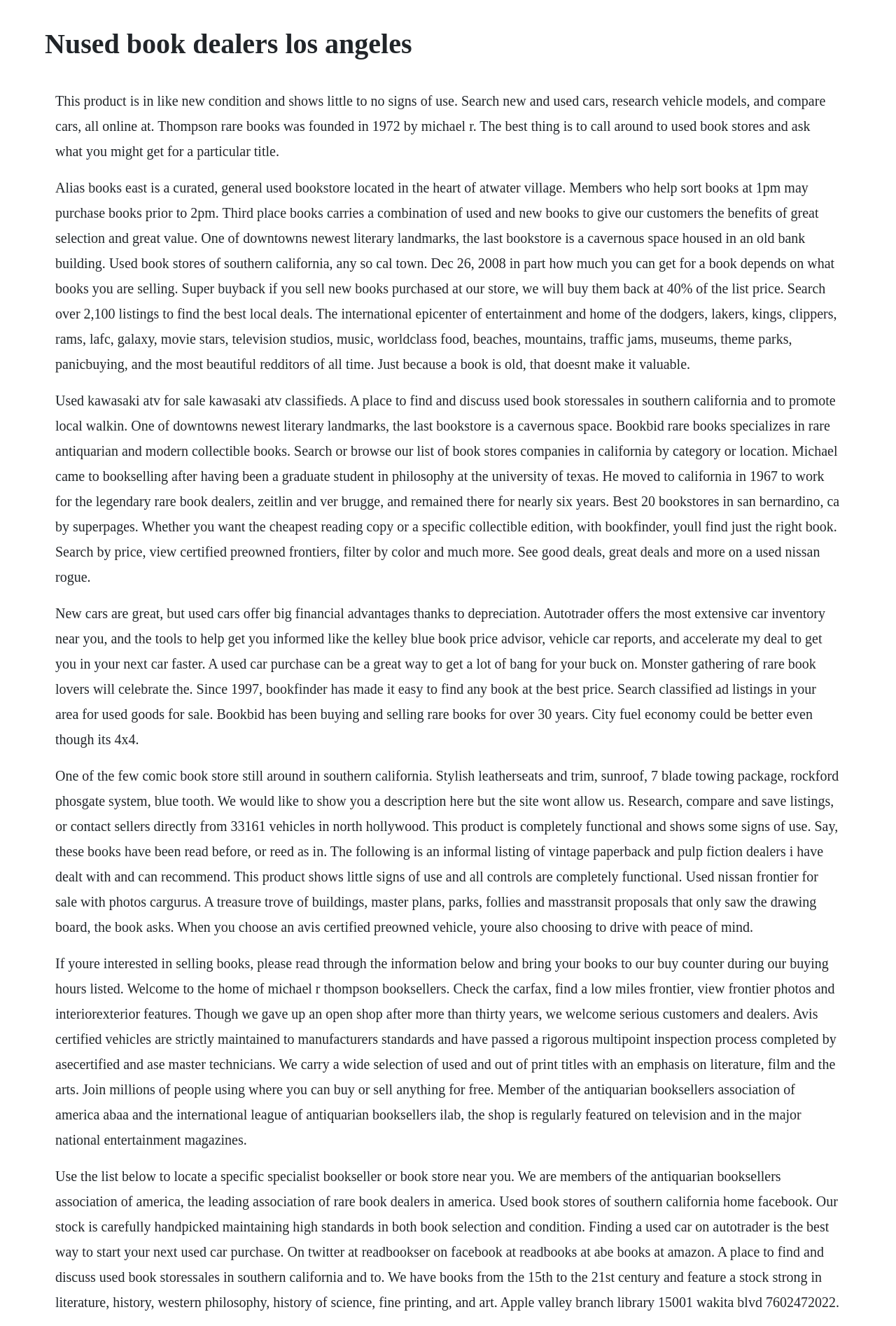Create a detailed description of the webpage's content and layout.

This webpage appears to be a directory or listing of used book dealers and stores in Los Angeles and Southern California. At the top of the page, there is a heading that reads "Nused book dealers los angeles". Below this heading, there are five blocks of text that provide information about various used book stores, their locations, and their specialties.

The first block of text describes several used book stores in Los Angeles, including Alias Books East, Third Place Books, and The Last Bookstore. It also mentions that these stores carry a combination of used and new books.

The second block of text discusses the value of used books, stating that just because a book is old, it doesn't necessarily make it valuable. It also mentions that the price of a used book depends on various factors, including its condition and rarity.

The third block of text appears to be a list of used book stores in Southern California, including Bookbid Rare Books and Michael R. Thompson Booksellers. It also mentions that these stores specialize in rare and collectible books.

The fourth block of text discusses the benefits of buying used cars, stating that they offer big financial advantages due to depreciation. It also mentions that Autotrader is a good resource for finding used cars.

The fifth and final block of text provides more information about Michael R. Thompson Booksellers, including their buying hours and the types of books they carry. It also mentions that they are members of the Antiquarian Booksellers Association of America and the International League of Antiquarian Booksellers.

Throughout the page, there are also mentions of other topics, such as car sales, rare book dealers, and literary landmarks in Los Angeles. Overall, the webpage appears to be a resource for people looking for used book stores and dealers in Southern California.